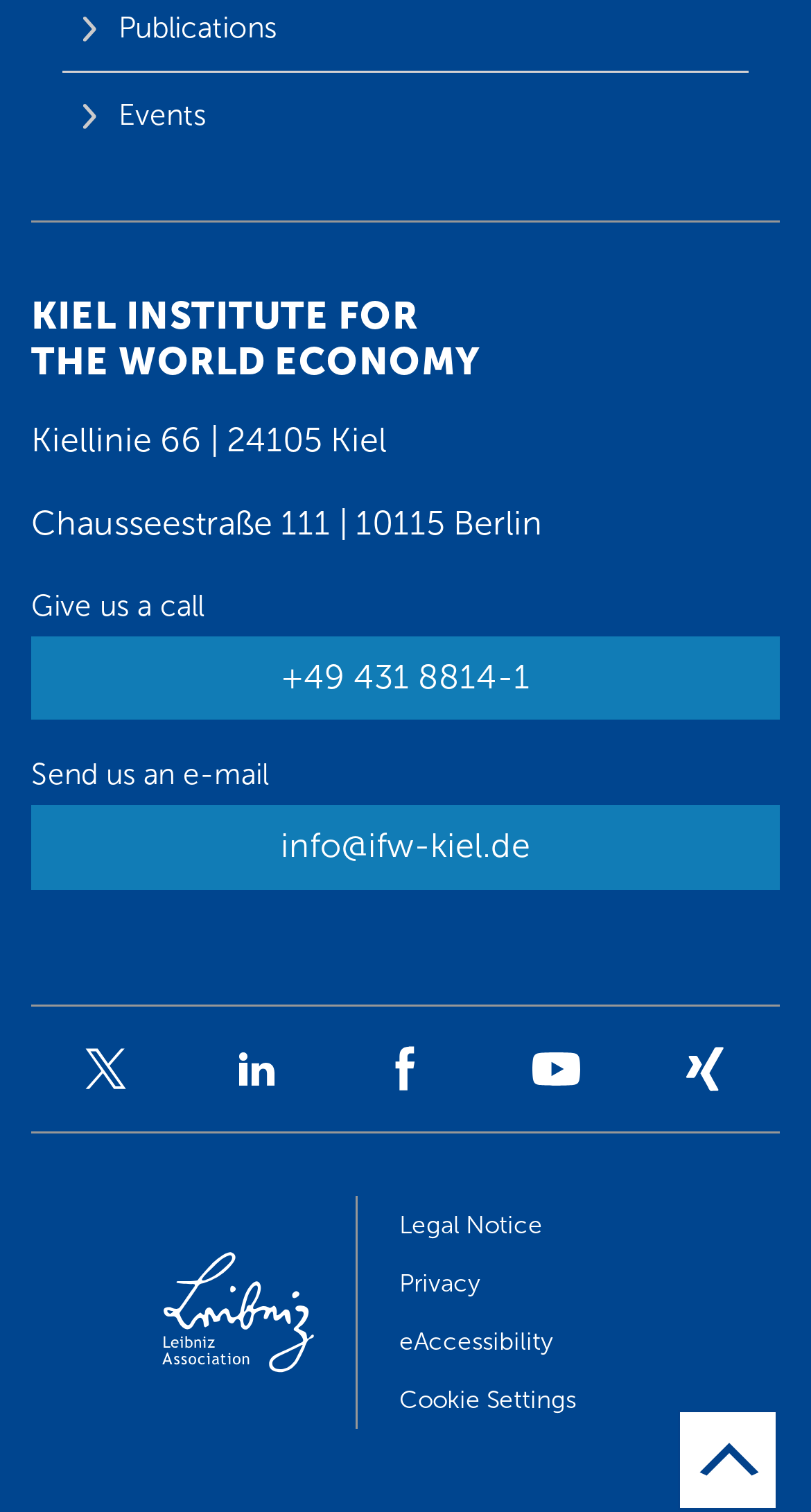Please mark the bounding box coordinates of the area that should be clicked to carry out the instruction: "Go to the Publications page".

[0.103, 0.004, 0.897, 0.033]